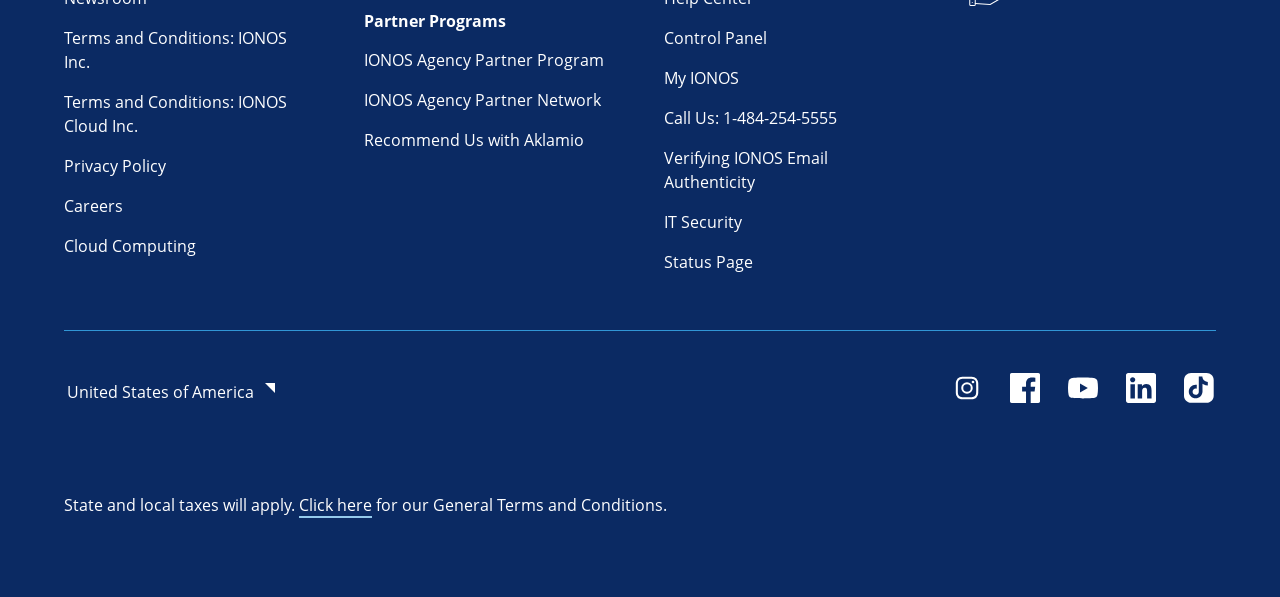How many social media links are present in the footer?
Please craft a detailed and exhaustive response to the question.

I counted the social media links present in the footer section of the webpage and found 5 links, namely Instagram, Facebook, YouTube, LinkedIn, and TikTok, each with its corresponding image icon.